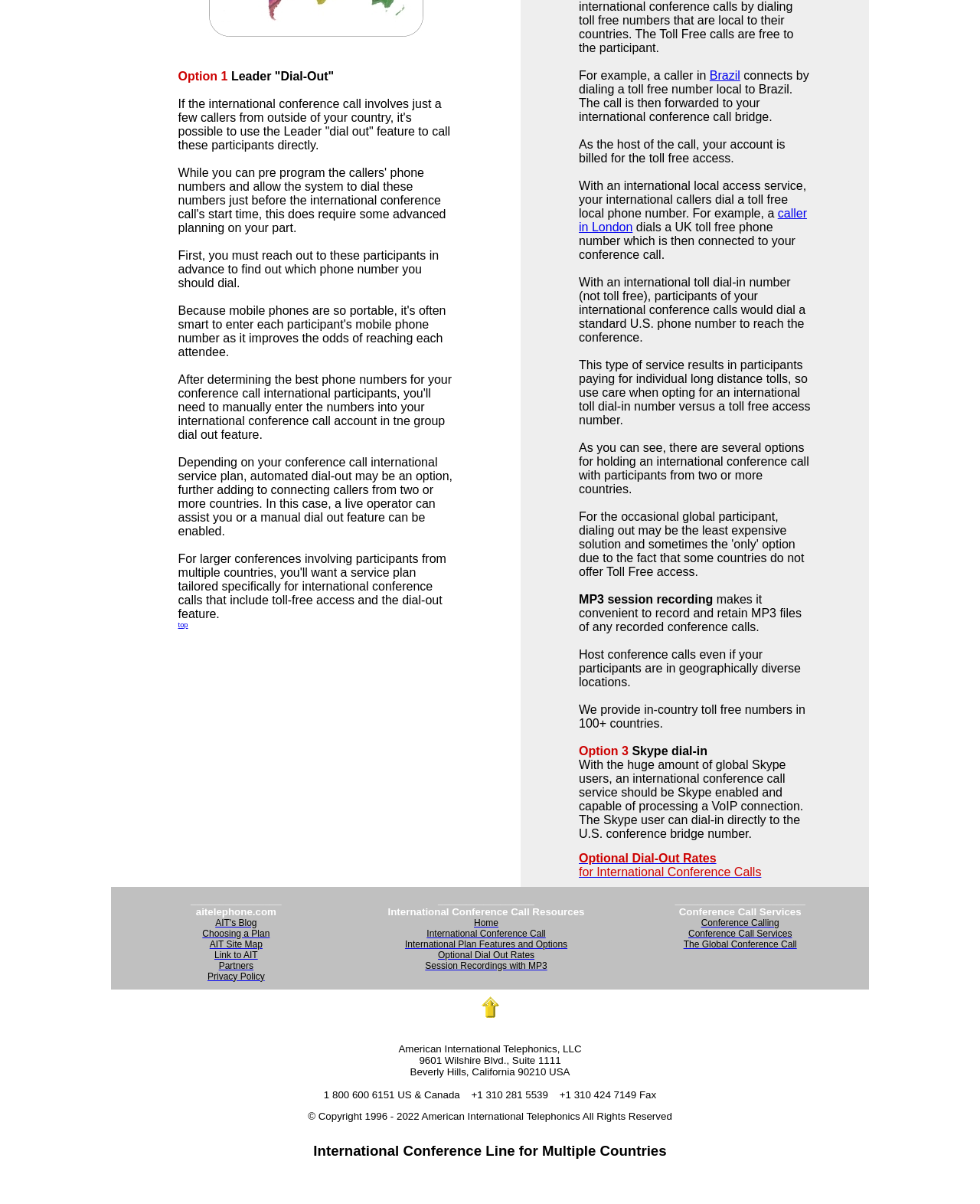Determine the bounding box coordinates for the UI element described. Format the coordinates as (top-left x, top-left y, bottom-right x, bottom-right y) and ensure all values are between 0 and 1. Element description: Brazil

[0.724, 0.059, 0.755, 0.068]